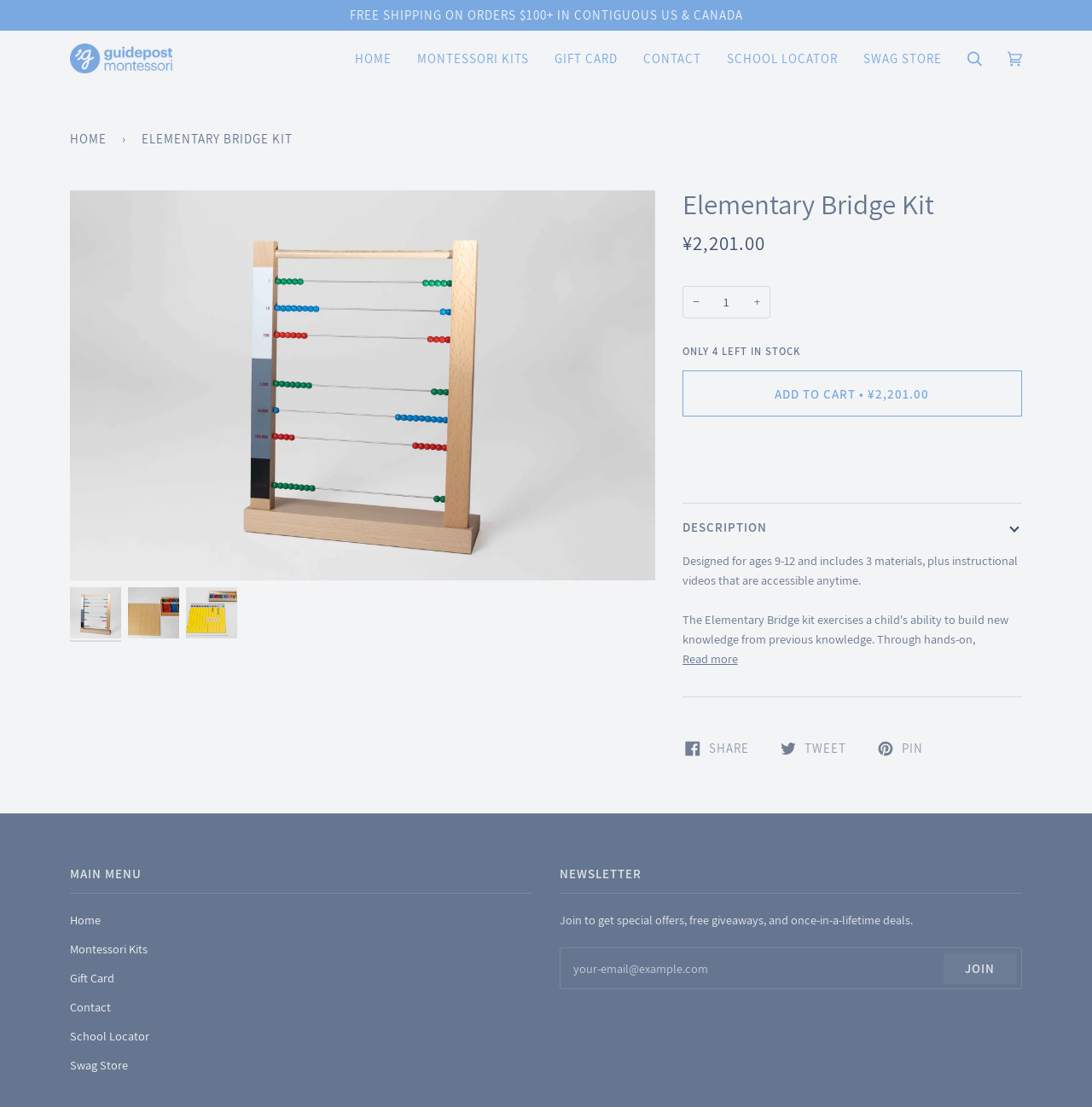Give a one-word or short-phrase answer to the following question: 
What is the recommended age range for the Elementary Bridge Kit?

9-12